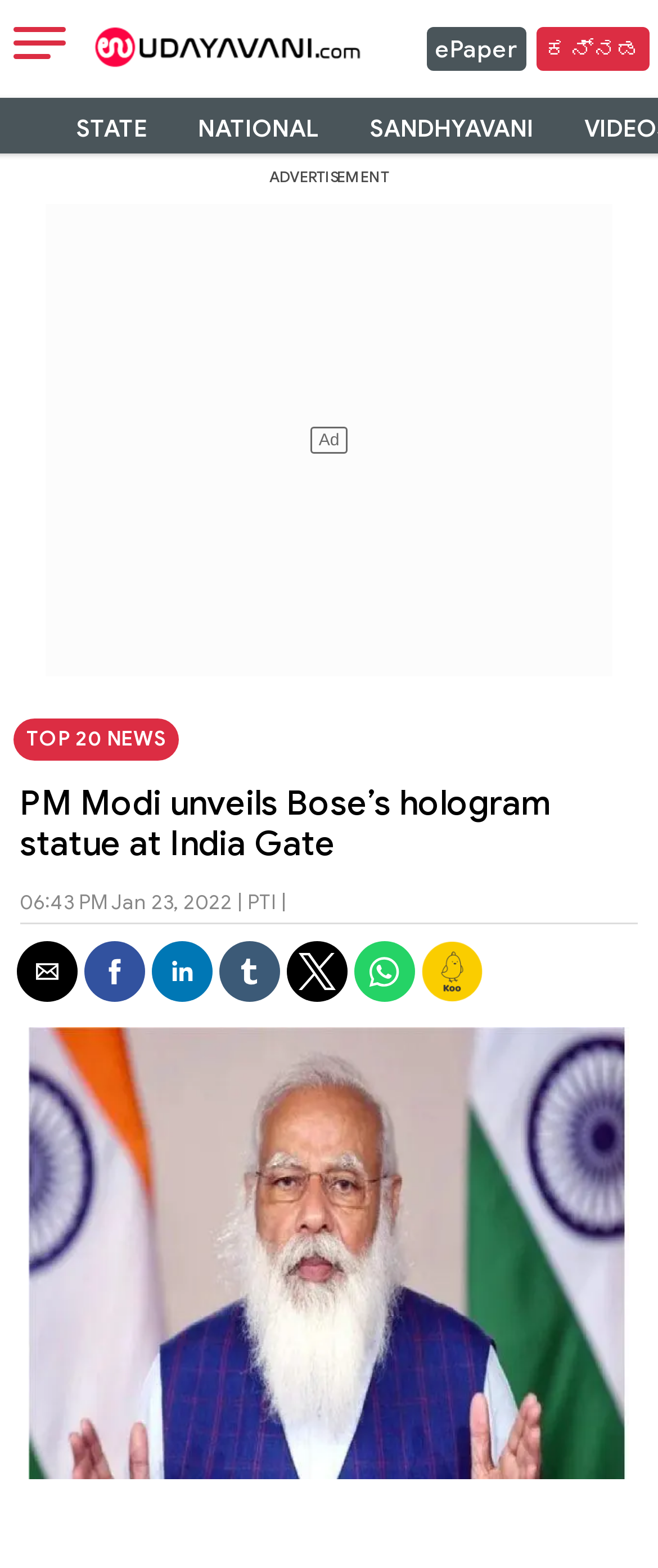Determine which piece of text is the heading of the webpage and provide it.

PM Modi unveils Bose’s hologram statue at India Gate